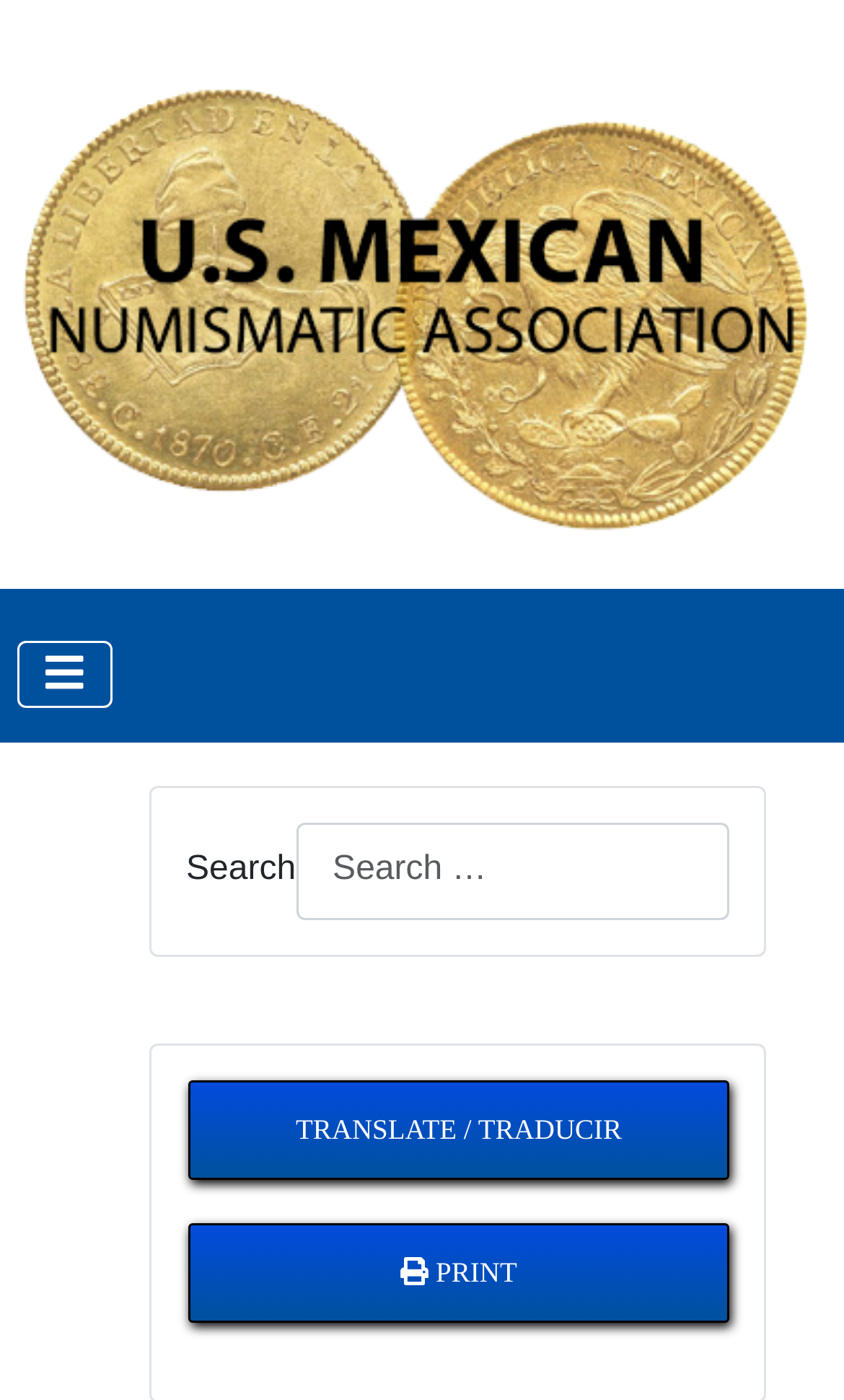Please reply with a single word or brief phrase to the question: 
Is the navigation menu expanded?

No